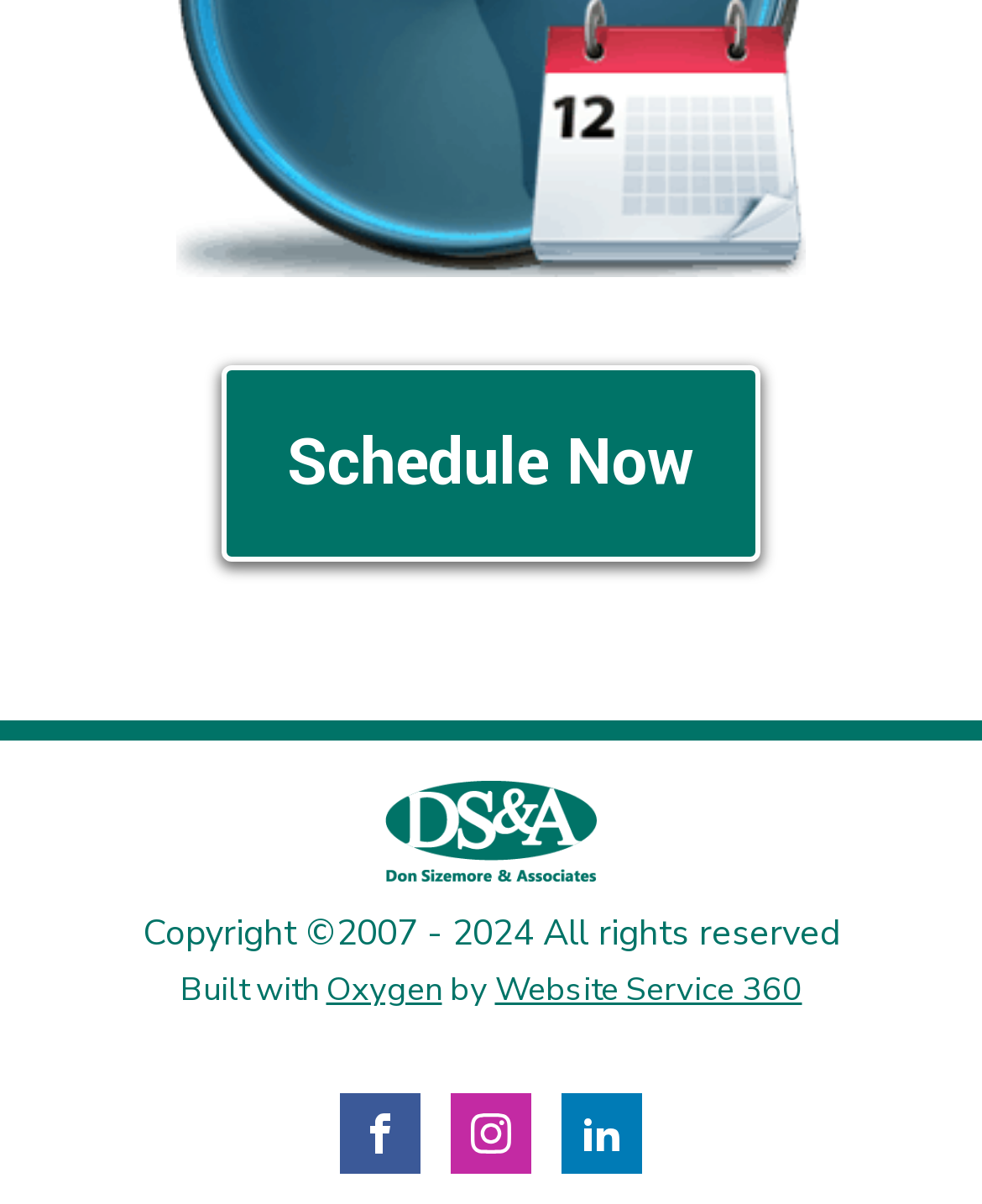What is the name of the website builder?
Please ensure your answer to the question is detailed and covers all necessary aspects.

The name of the website builder can be found in the link element with the text 'Oxygen' located at the bottom of the webpage, which is part of the phrase 'Built with Oxygen by Website Service 360'.